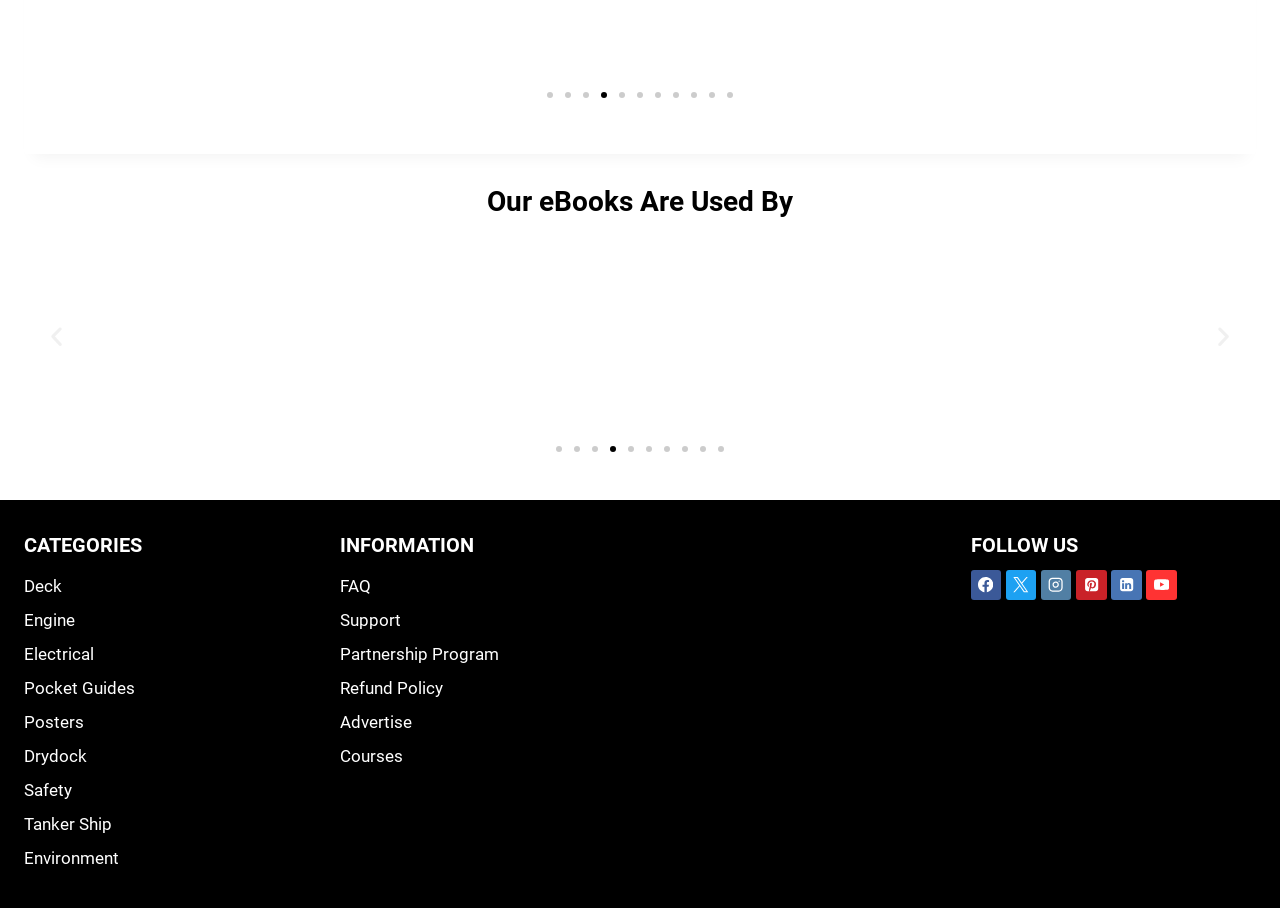How many slides are there in the carousel?
Look at the screenshot and give a one-word or phrase answer.

10